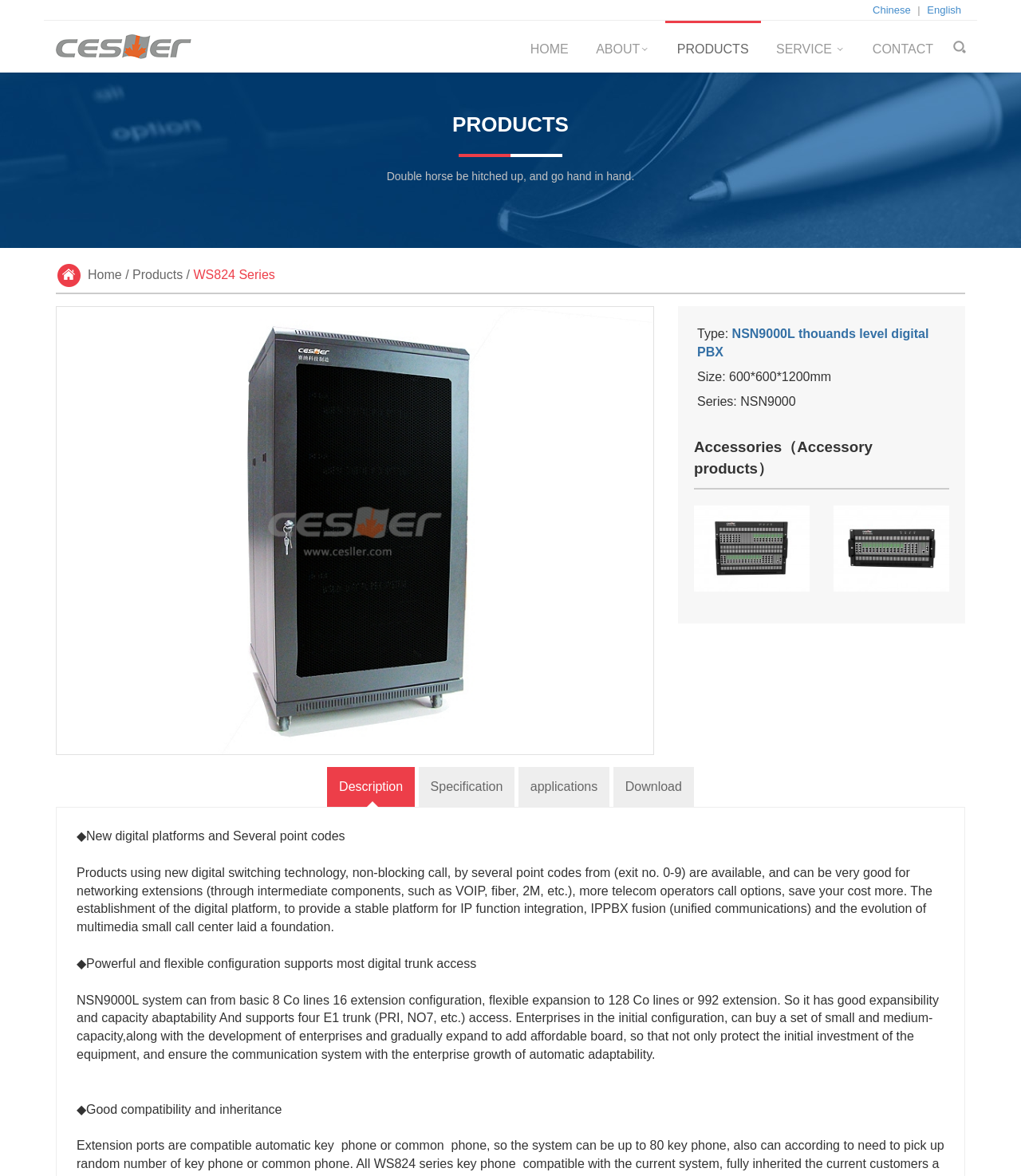Determine the bounding box coordinates for the clickable element required to fulfill the instruction: "Switch to Chinese language". Provide the coordinates as four float numbers between 0 and 1, i.e., [left, top, right, bottom].

[0.855, 0.003, 0.892, 0.014]